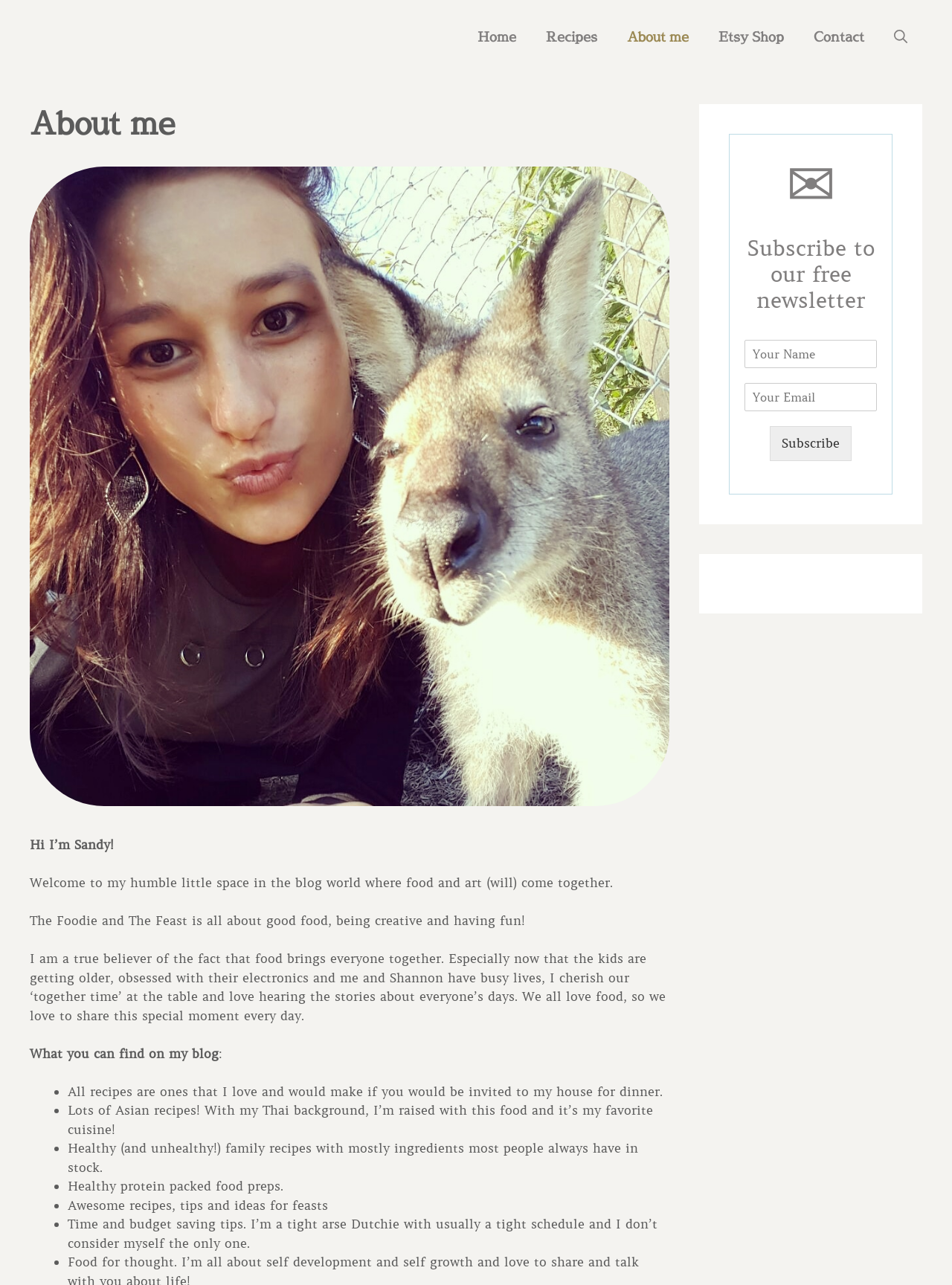Specify the bounding box coordinates of the element's area that should be clicked to execute the given instruction: "Go to the Recipes page". The coordinates should be four float numbers between 0 and 1, i.e., [left, top, right, bottom].

[0.558, 0.012, 0.643, 0.046]